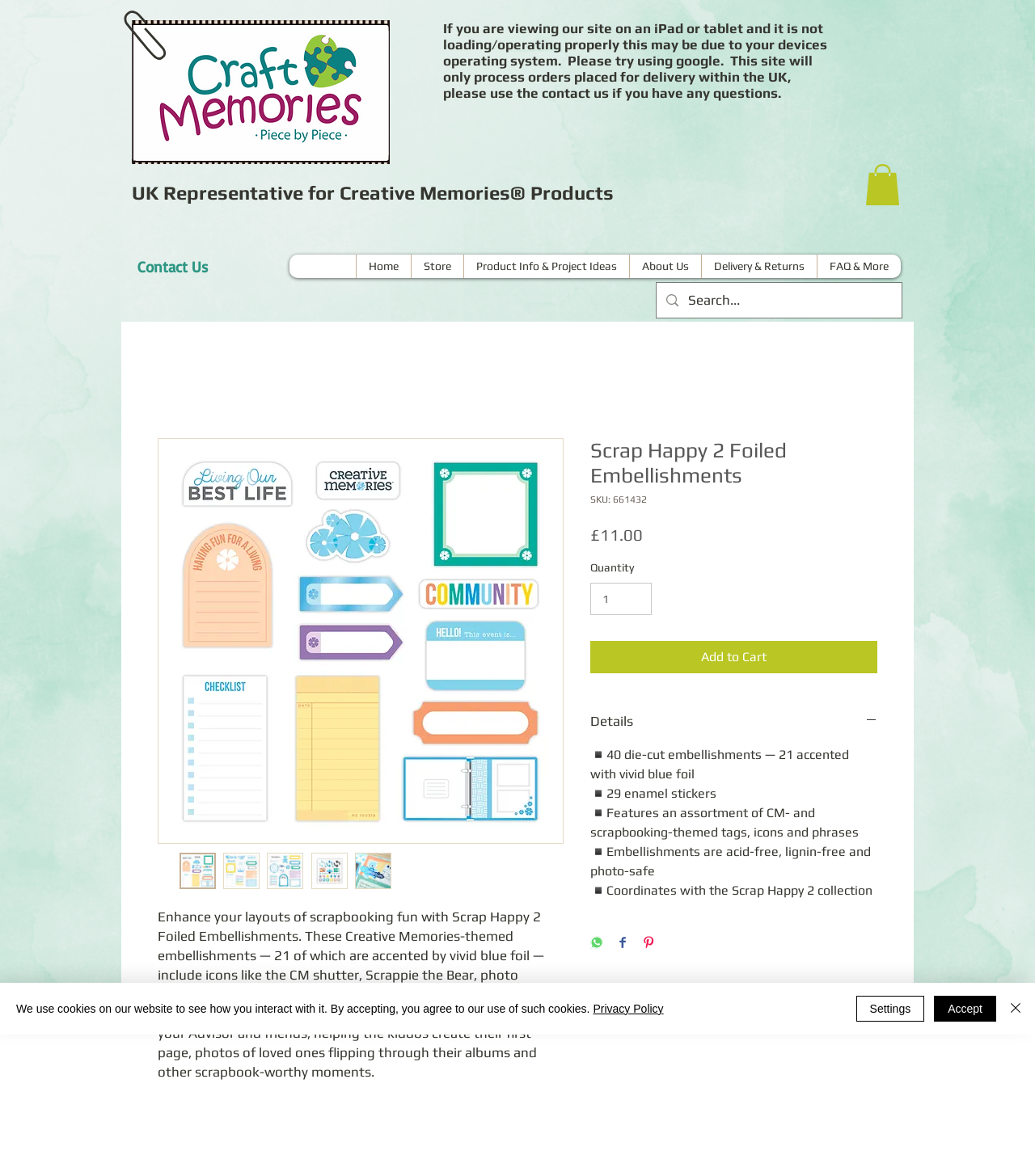Locate the coordinates of the bounding box for the clickable region that fulfills this instruction: "View product details".

[0.57, 0.606, 0.848, 0.622]